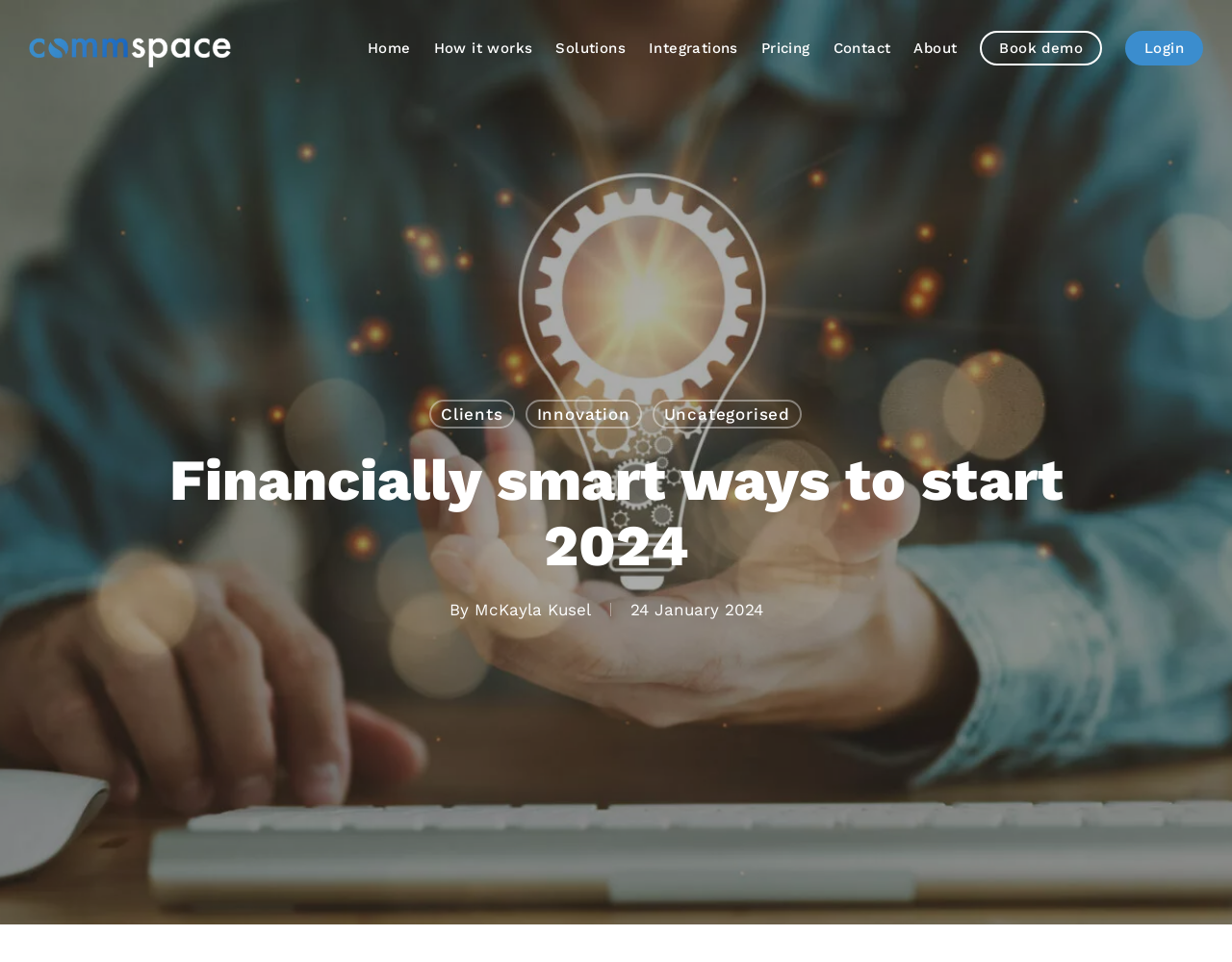Please reply to the following question with a single word or a short phrase:
What is the name of the company?

Commspace